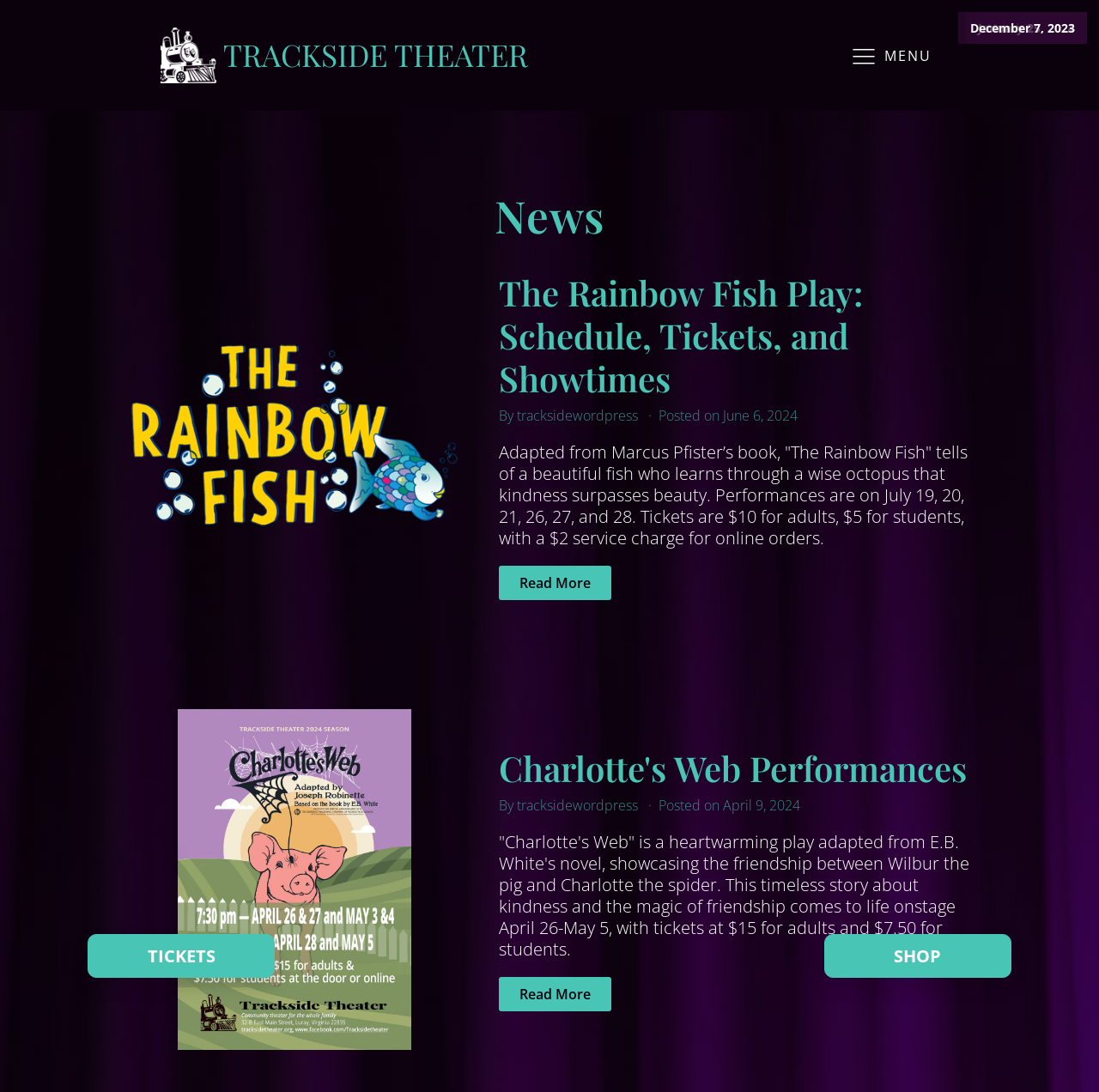Please give the bounding box coordinates of the area that should be clicked to fulfill the following instruction: "Check news posted on June 6, 2024". The coordinates should be in the format of four float numbers from 0 to 1, i.e., [left, top, right, bottom].

[0.112, 0.243, 0.422, 0.555]